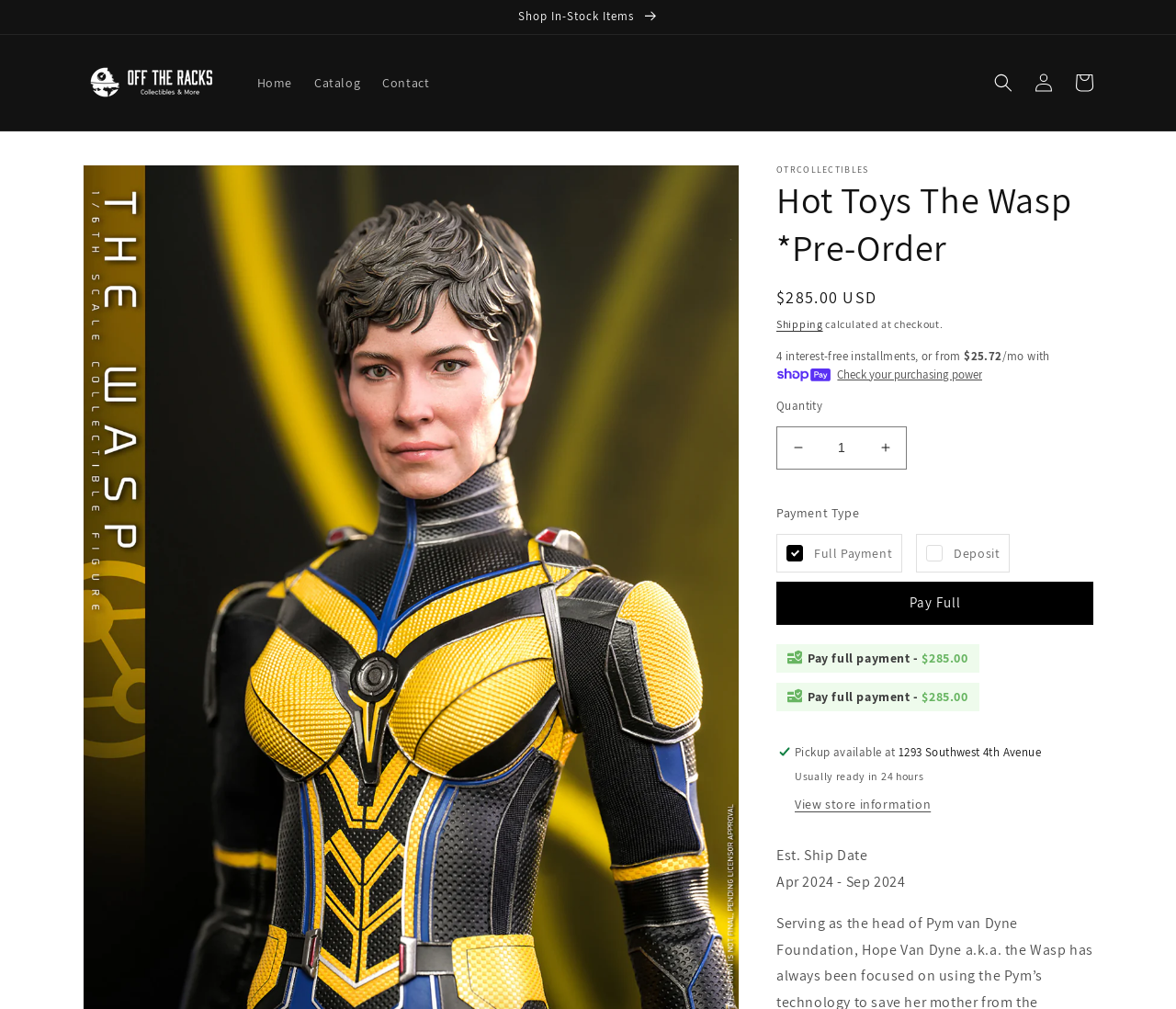Can you find the bounding box coordinates for the UI element given this description: "Skip to product information"? Provide the coordinates as four float numbers between 0 and 1: [left, top, right, bottom].

[0.07, 0.162, 0.165, 0.205]